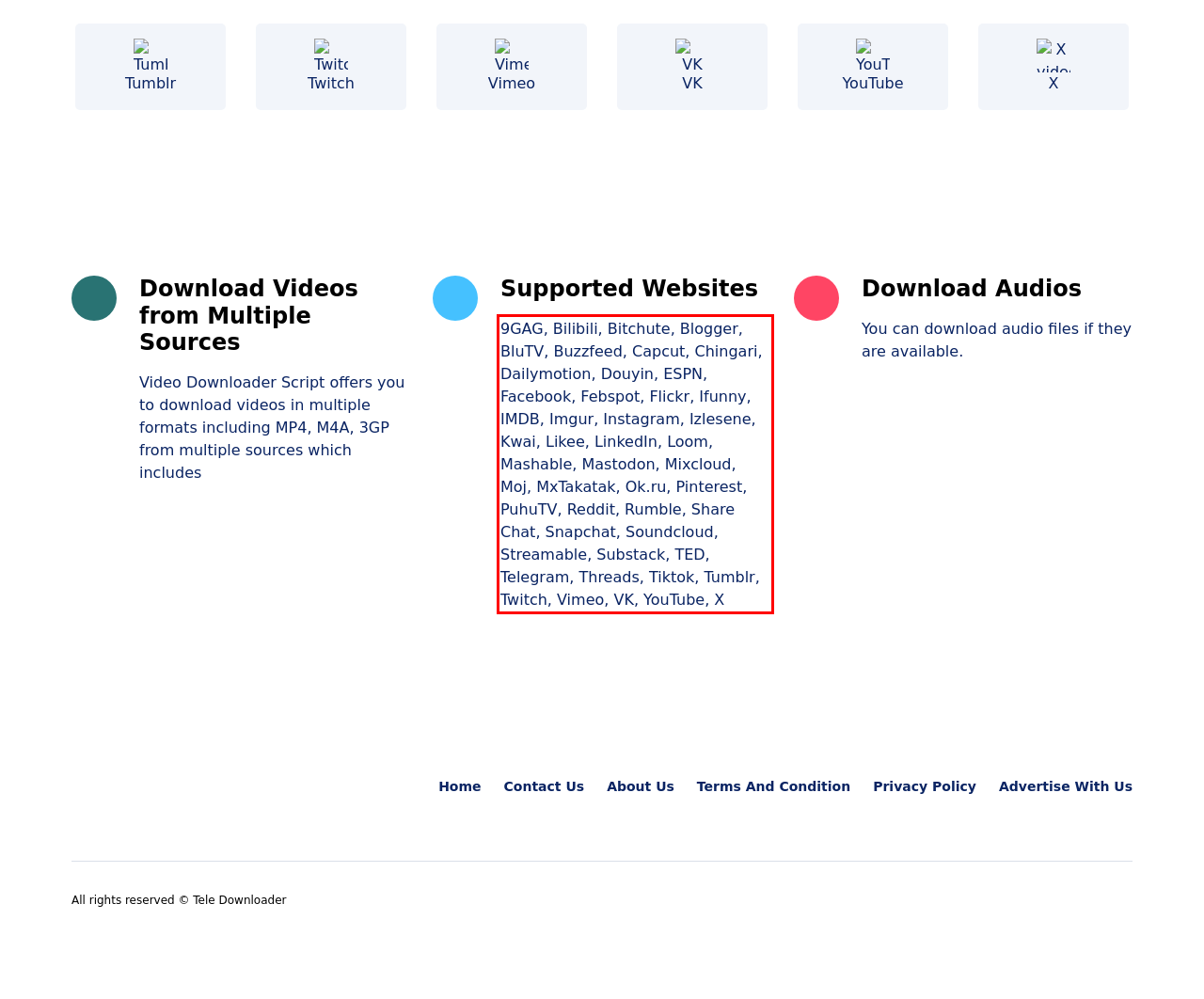Using the provided screenshot of a webpage, recognize and generate the text found within the red rectangle bounding box.

9GAG, Bilibili, Bitchute, Blogger, BluTV, Buzzfeed, Capcut, Chingari, Dailymotion, Douyin, ESPN, Facebook, Febspot, Flickr, Ifunny, IMDB, Imgur, Instagram, Izlesene, Kwai, Likee, LinkedIn, Loom, Mashable, Mastodon, Mixcloud, Moj, MxTakatak, Ok.ru, Pinterest, PuhuTV, Reddit, Rumble, Share Chat, Snapchat, Soundcloud, Streamable, Substack, TED, Telegram, Threads, Tiktok, Tumblr, Twitch, Vimeo, VK, YouTube, X